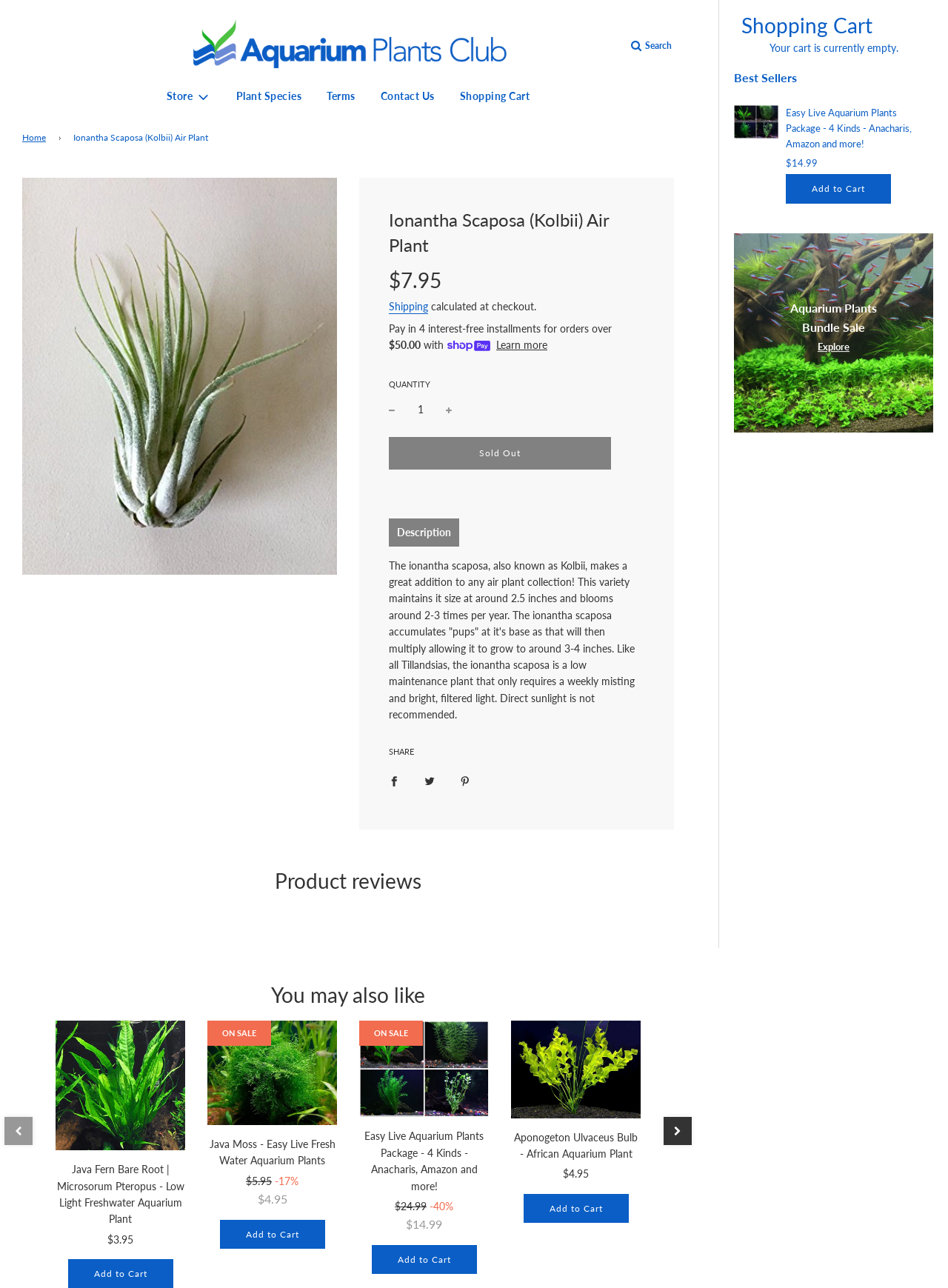Summarize the webpage with intricate details.

This webpage is about an air plant called Ionantha Scaposa (Kolbii) sold on an online aquarium plant store. At the top of the page, there is a navigation menu with links to the home page, store, plant species, terms, and contact us. Below the navigation menu, there is a breadcrumbs section showing the current page's location in the website's hierarchy.

On the left side of the page, there is a sidebar with a shopping cart icon and a link to the shopping cart page. Below the shopping cart icon, there are links to best sellers, an image, and a bundle sale section.

In the main content area, there is a heading with the product name, Ionantha Scaposa (Kolbii) Air Plant, followed by a product description and price information. The product description explains the characteristics and care requirements of the air plant. Below the product description, there are buttons to add the product to the cart, learn more about the product, and a quantity selector.

On the right side of the page, there are sections for product reviews and recommended products. The recommended products section displays several aquarium plants with images, names, prices, and add-to-cart buttons.

At the bottom of the page, there are social media sharing links and a section with more recommended products.